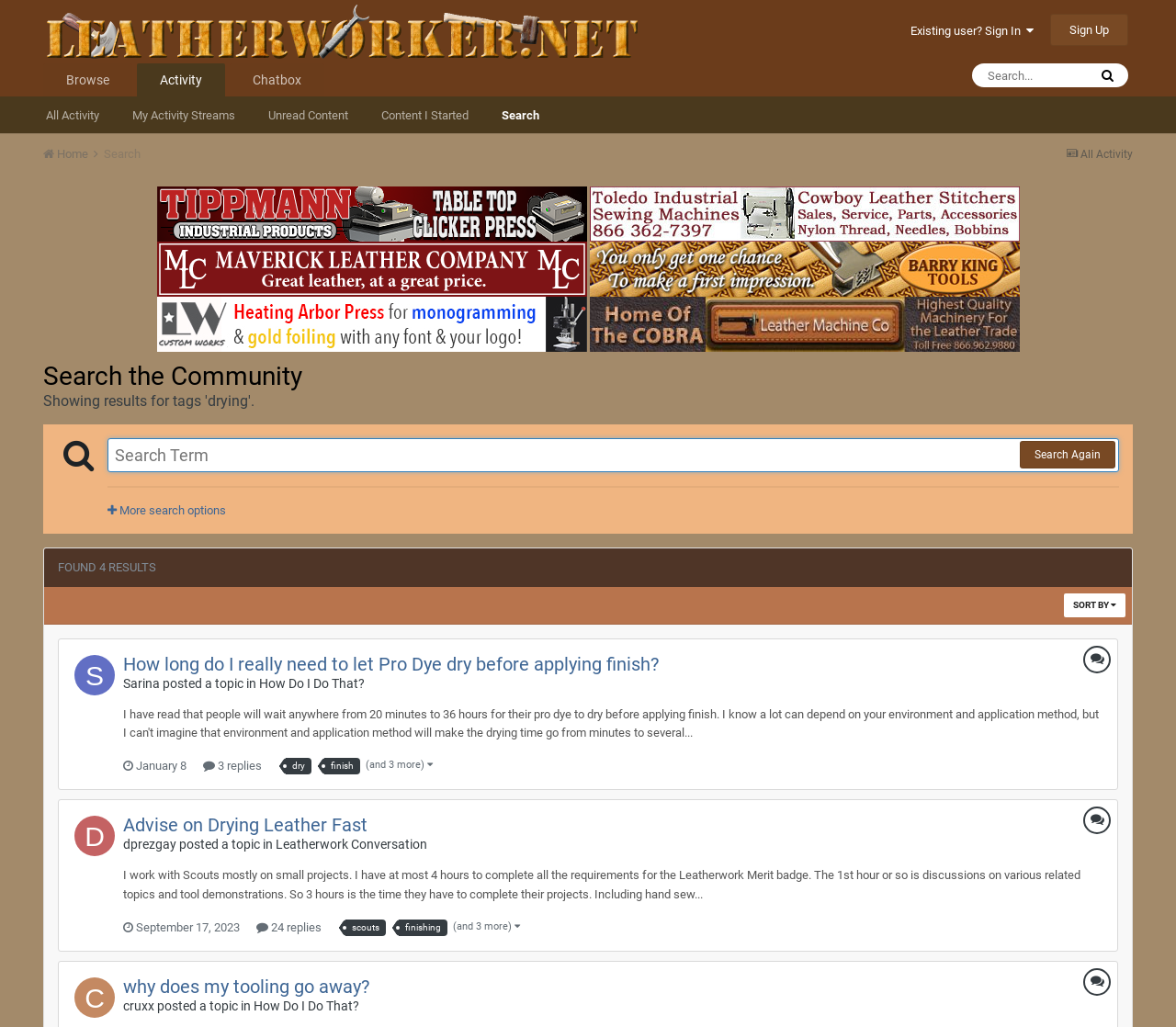Determine the bounding box coordinates for the element that should be clicked to follow this instruction: "Sign in". The coordinates should be given as four float numbers between 0 and 1, in the format [left, top, right, bottom].

[0.774, 0.024, 0.879, 0.037]